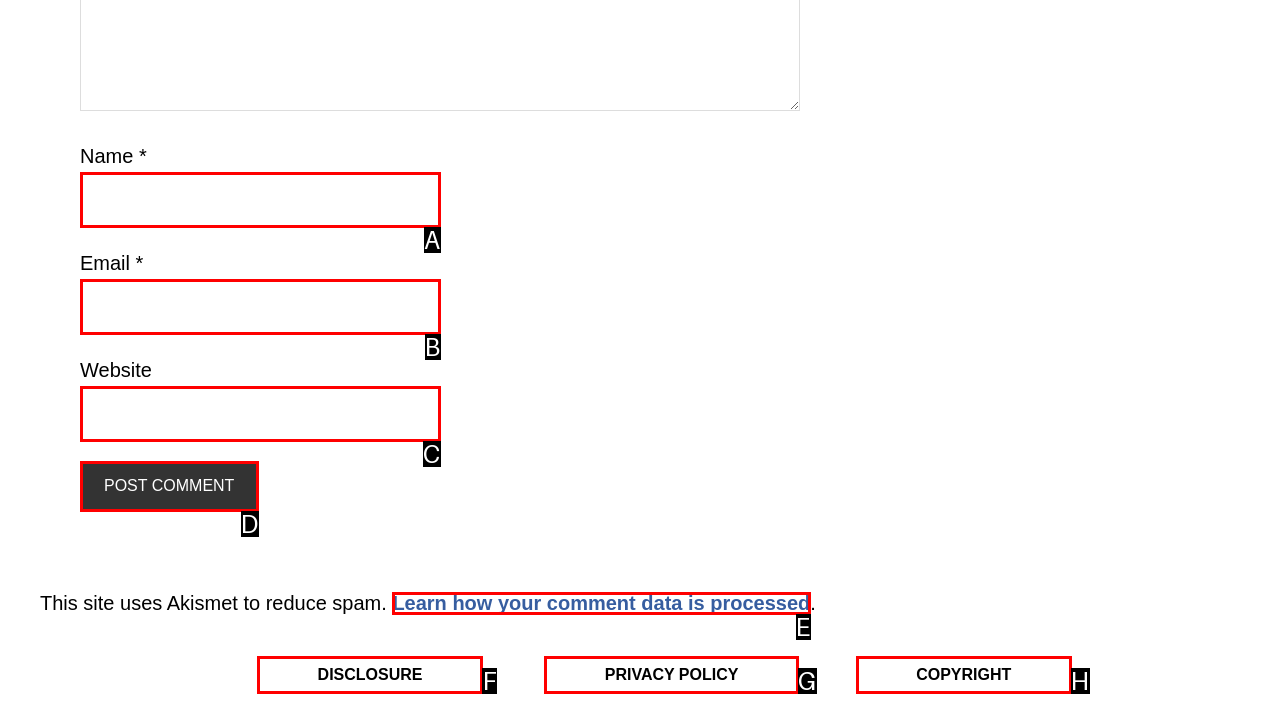Identify the option that corresponds to the given description: parent_node: Name * name="author". Reply with the letter of the chosen option directly.

A